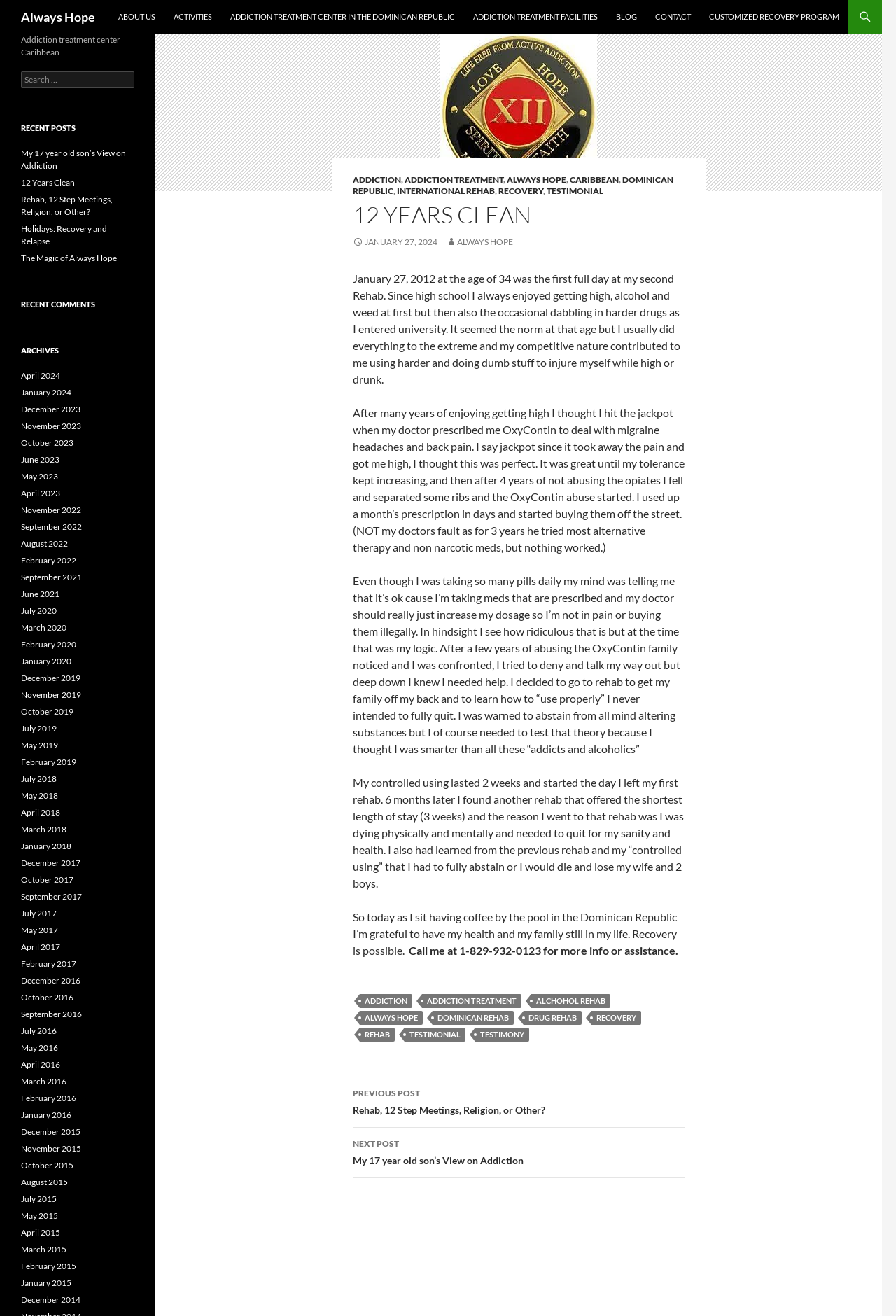Determine the bounding box coordinates for the clickable element to execute this instruction: "Click on 'ADDICTION TREATMENT CENTER IN THE DOMINICAN REPUBLIC'". Provide the coordinates as four float numbers between 0 and 1, i.e., [left, top, right, bottom].

[0.248, 0.0, 0.517, 0.026]